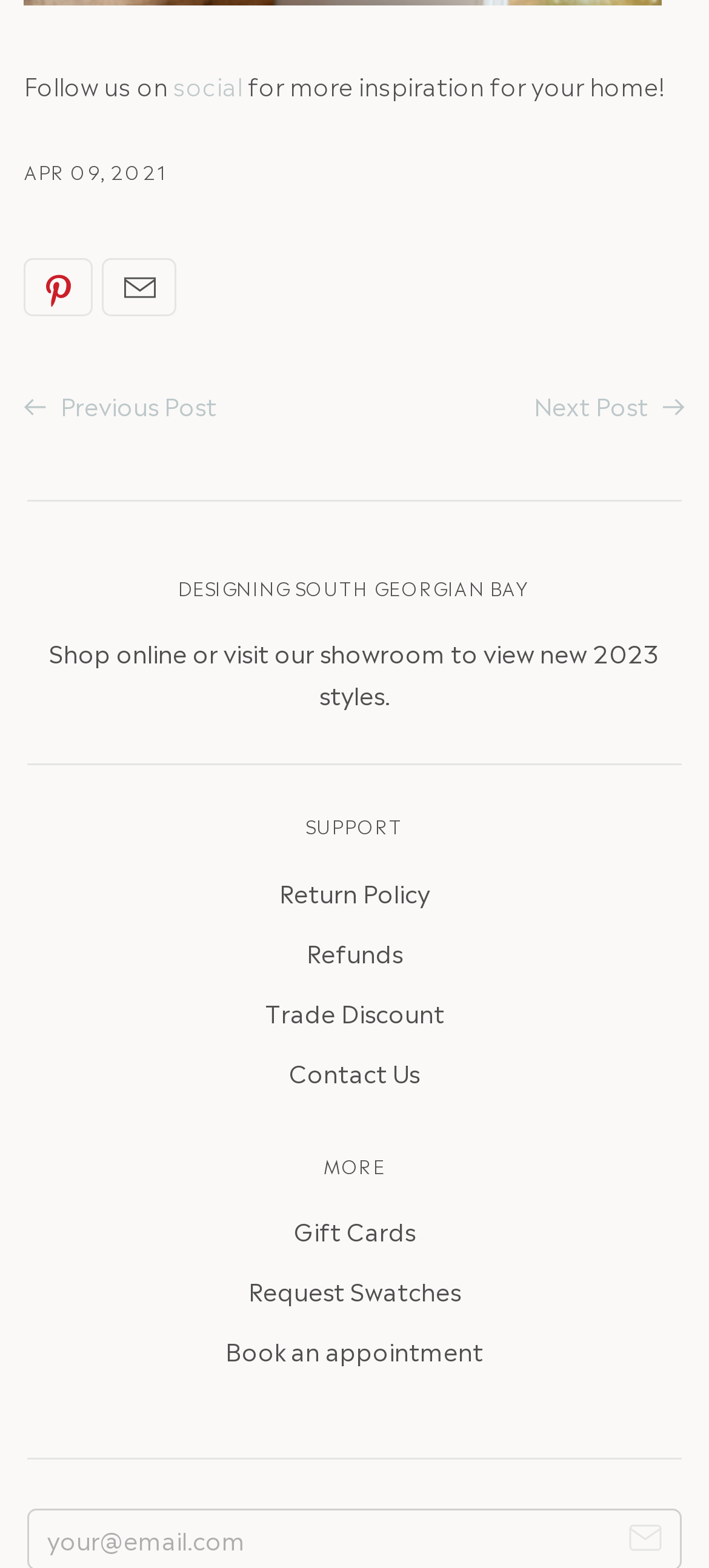Please identify the bounding box coordinates of the element I should click to complete this instruction: 'check disclaimer'. The coordinates should be given as four float numbers between 0 and 1, like this: [left, top, right, bottom].

None